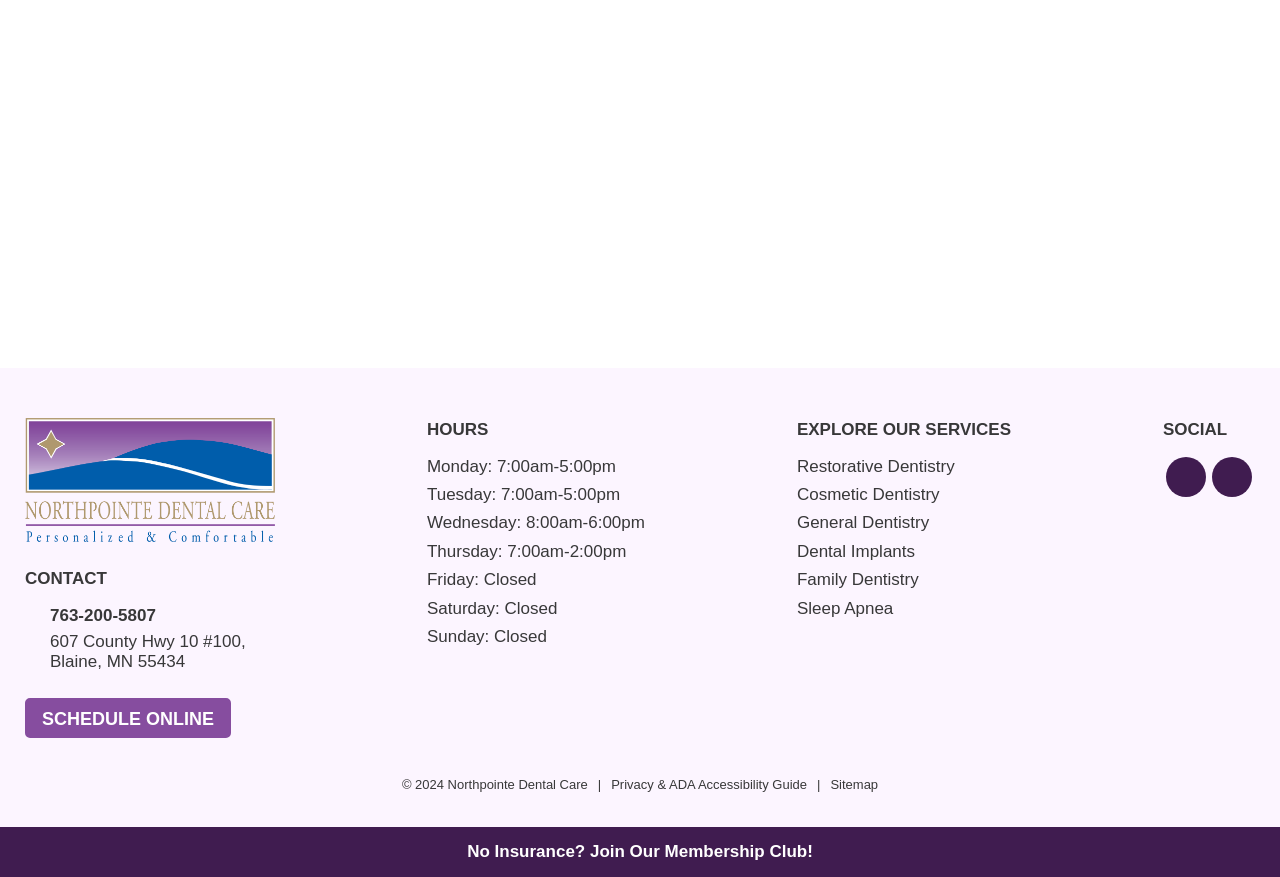What is the phone number to contact the dental care center?
Based on the image, give a concise answer in the form of a single word or short phrase.

763-200-5807